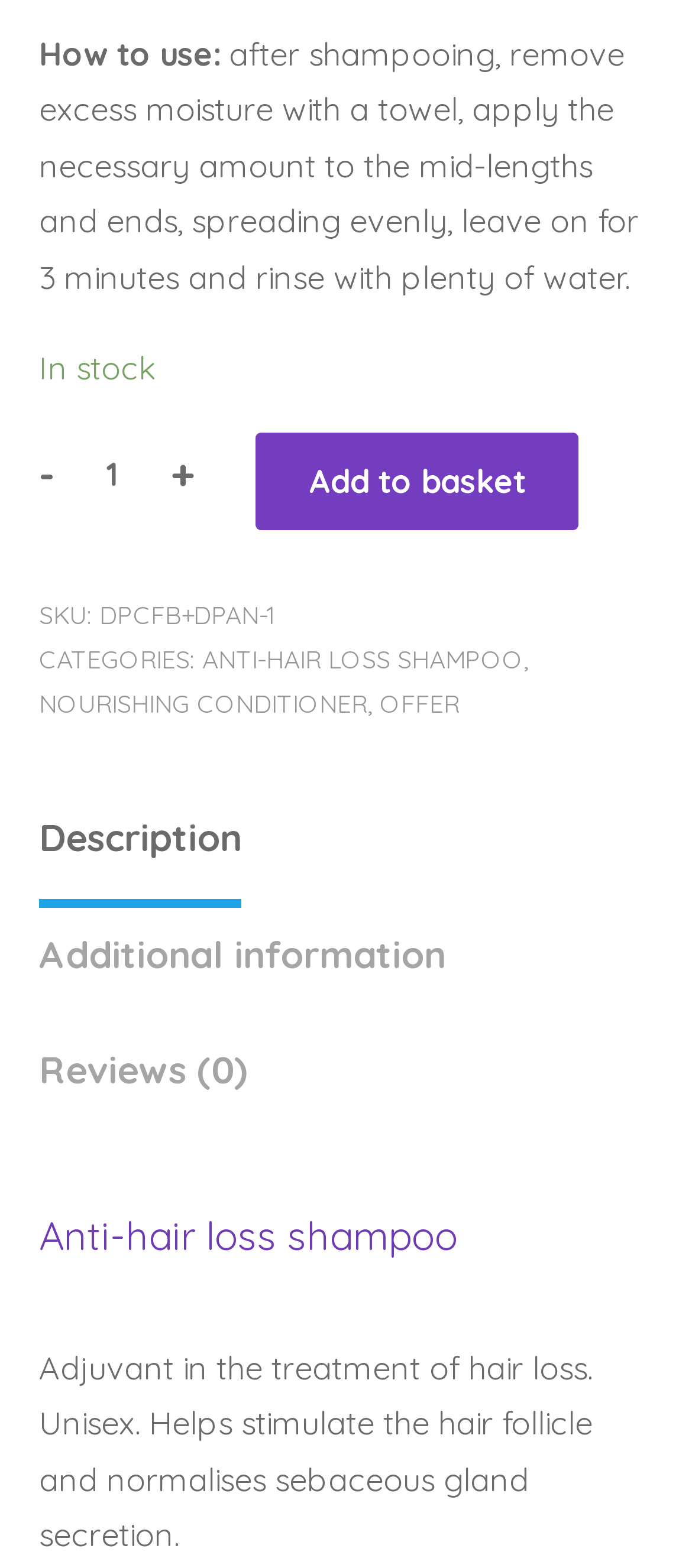What is the purpose of the product?
Based on the screenshot, provide your answer in one word or phrase.

Adjuvant in the treatment of hair loss